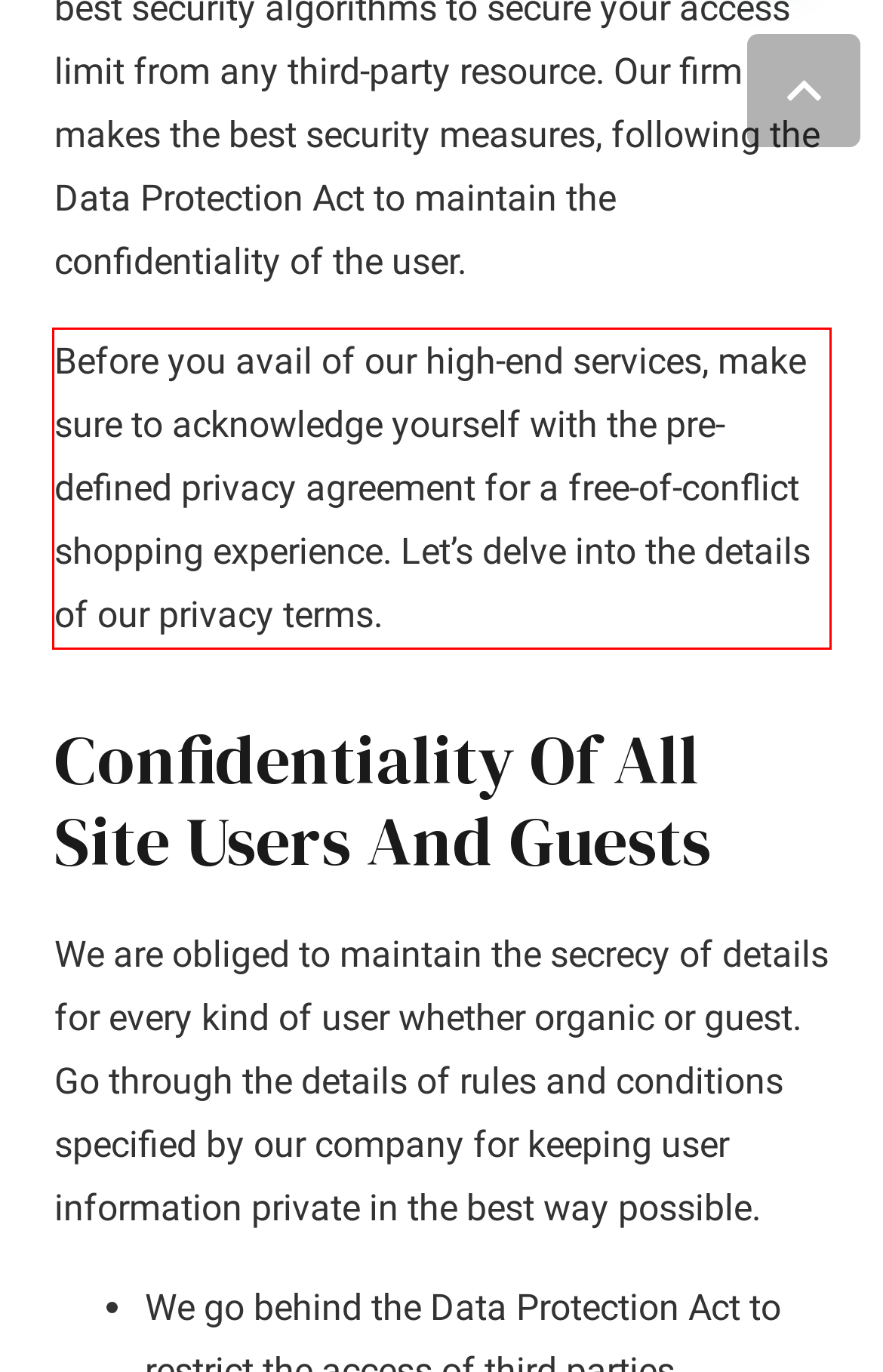Look at the provided screenshot of the webpage and perform OCR on the text within the red bounding box.

Before you avail of our high-end services, make sure to acknowledge yourself with the pre-defined privacy agreement for a free-of-conflict shopping experience. Let’s delve into the details of our privacy terms.